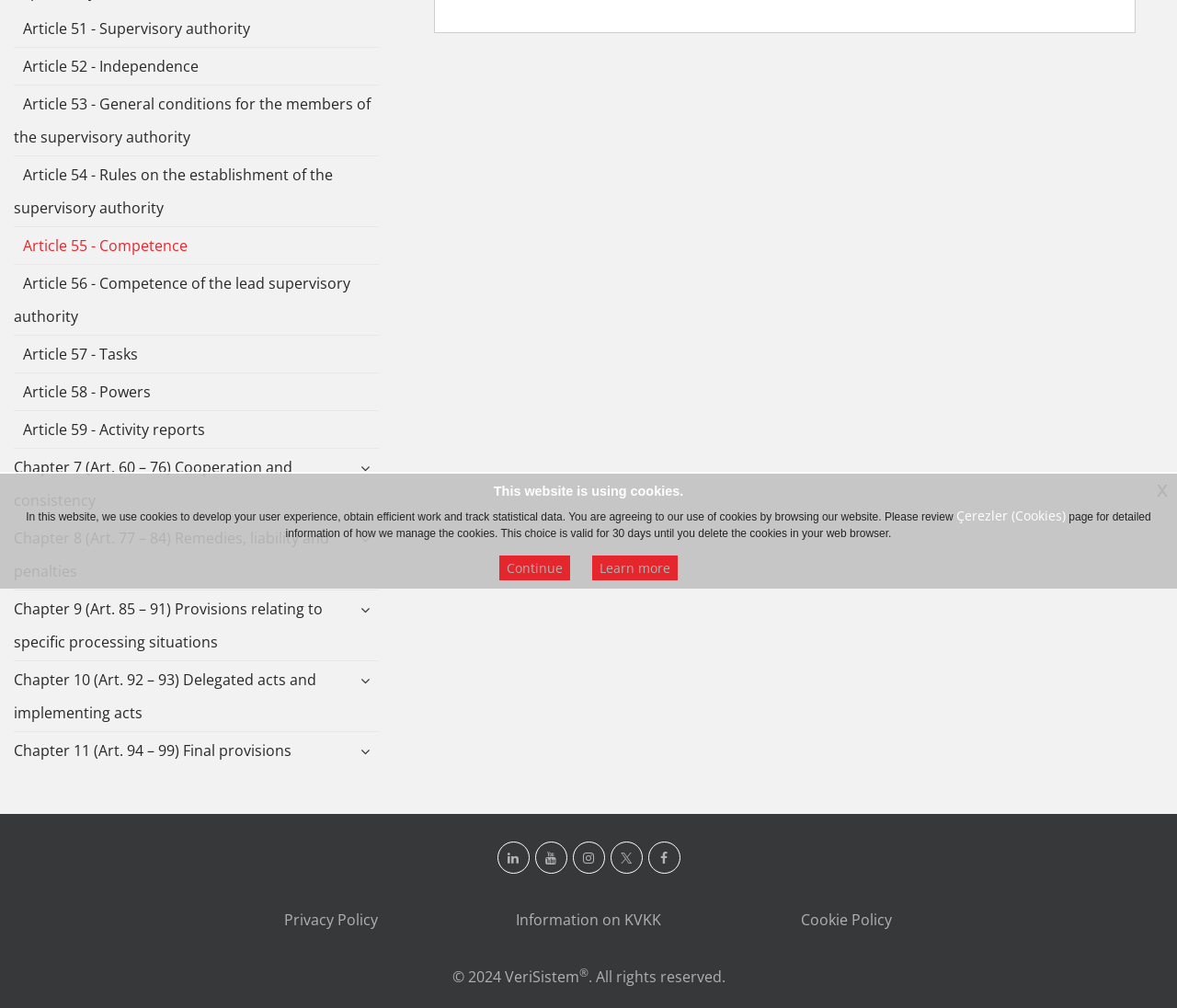Calculate the bounding box coordinates of the UI element given the description: "Article 55 - Competence".

[0.012, 0.226, 0.322, 0.262]